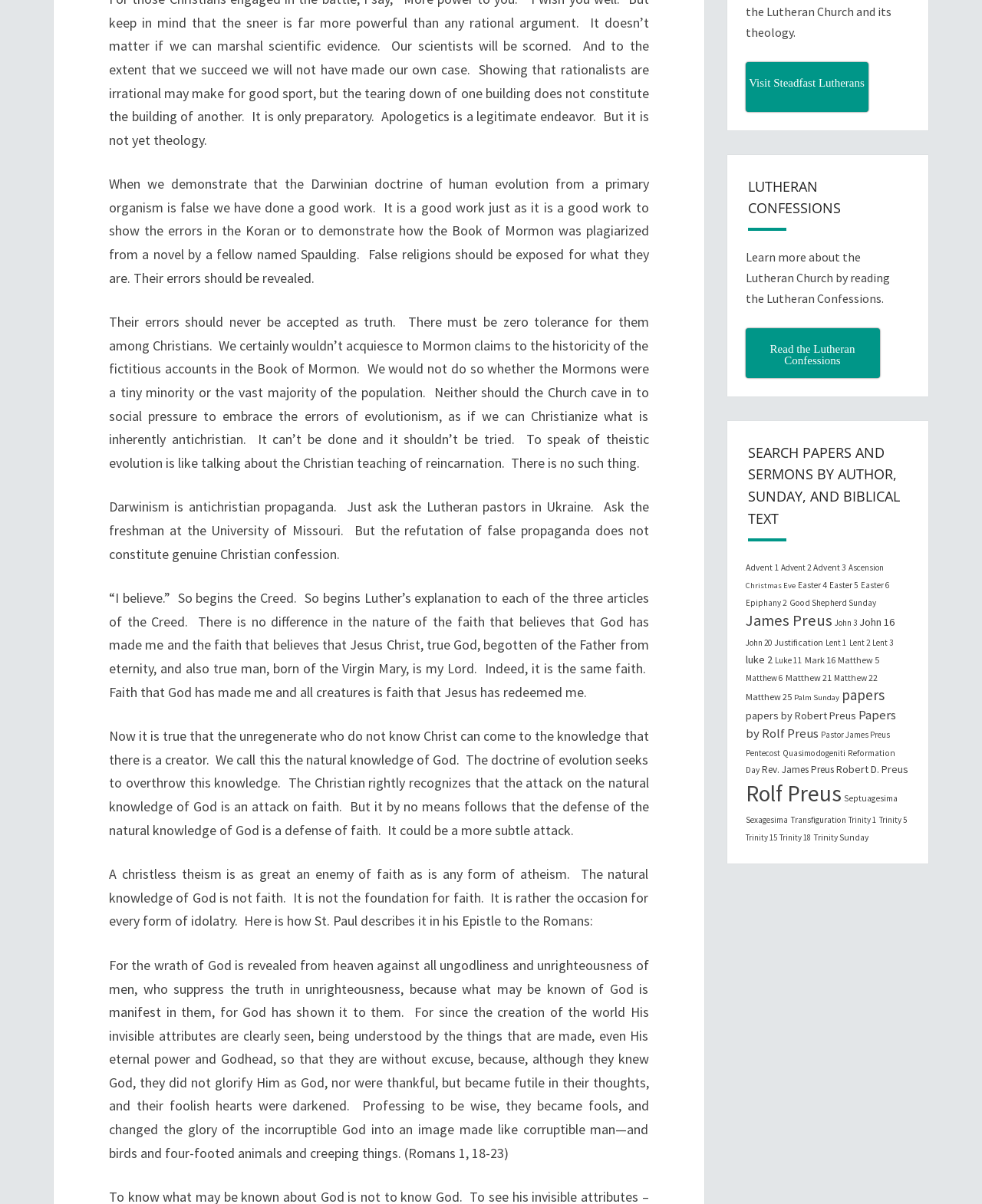Respond to the following question using a concise word or phrase: 
How many items are there for Advent 1?

21 items